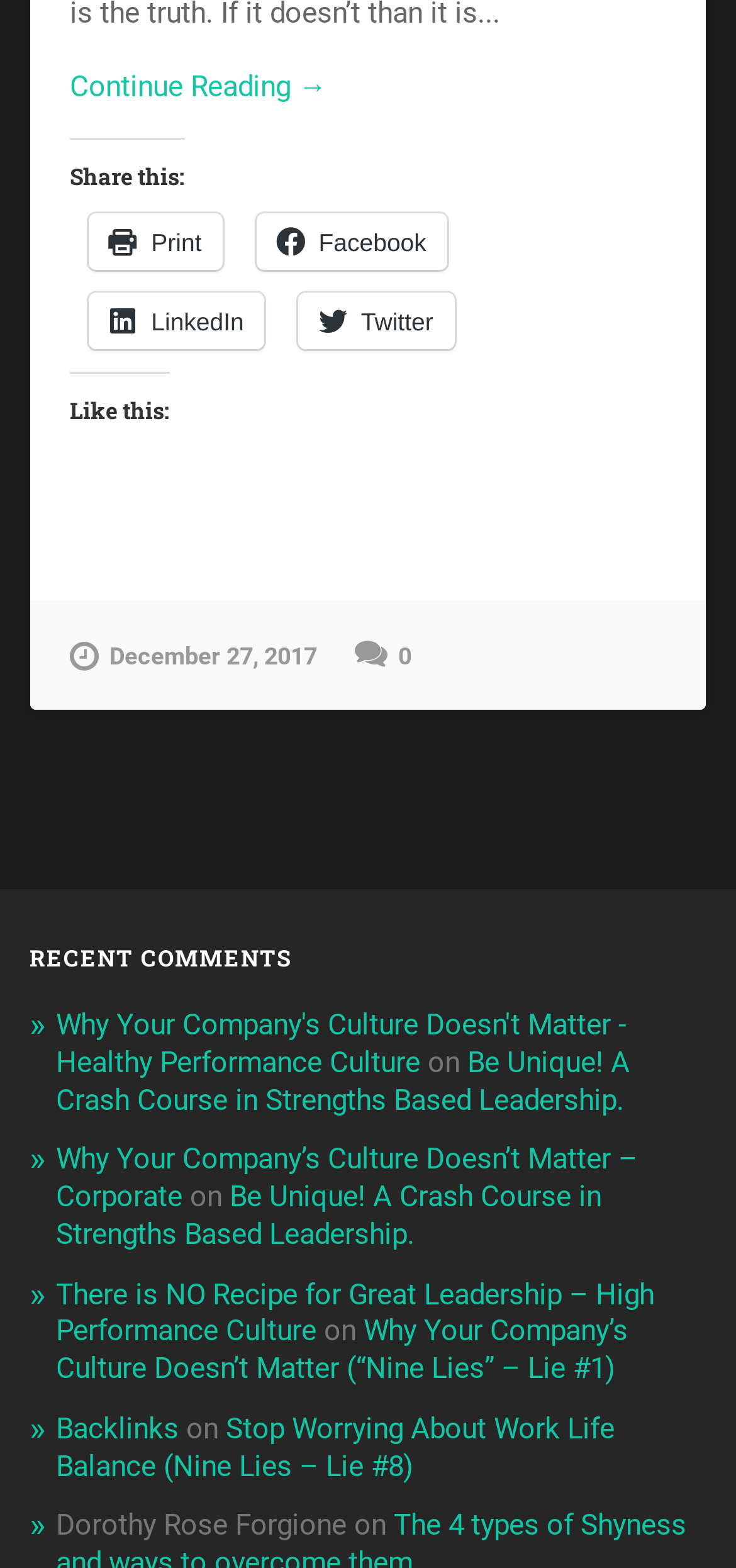Provide the bounding box coordinates of the HTML element this sentence describes: "Continue Reading →".

[0.095, 0.043, 0.905, 0.07]